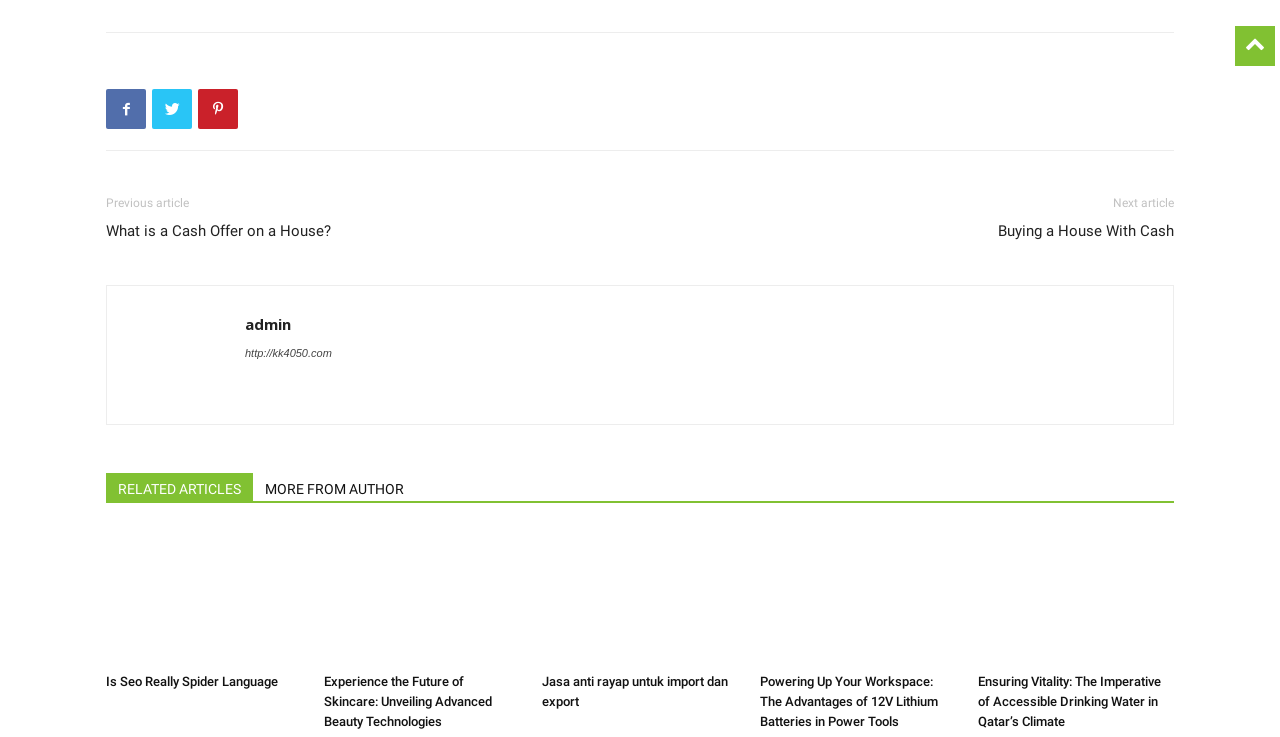Please provide the bounding box coordinates for the element that needs to be clicked to perform the following instruction: "Go to my account". The coordinates should be given as four float numbers between 0 and 1, i.e., [left, top, right, bottom].

None